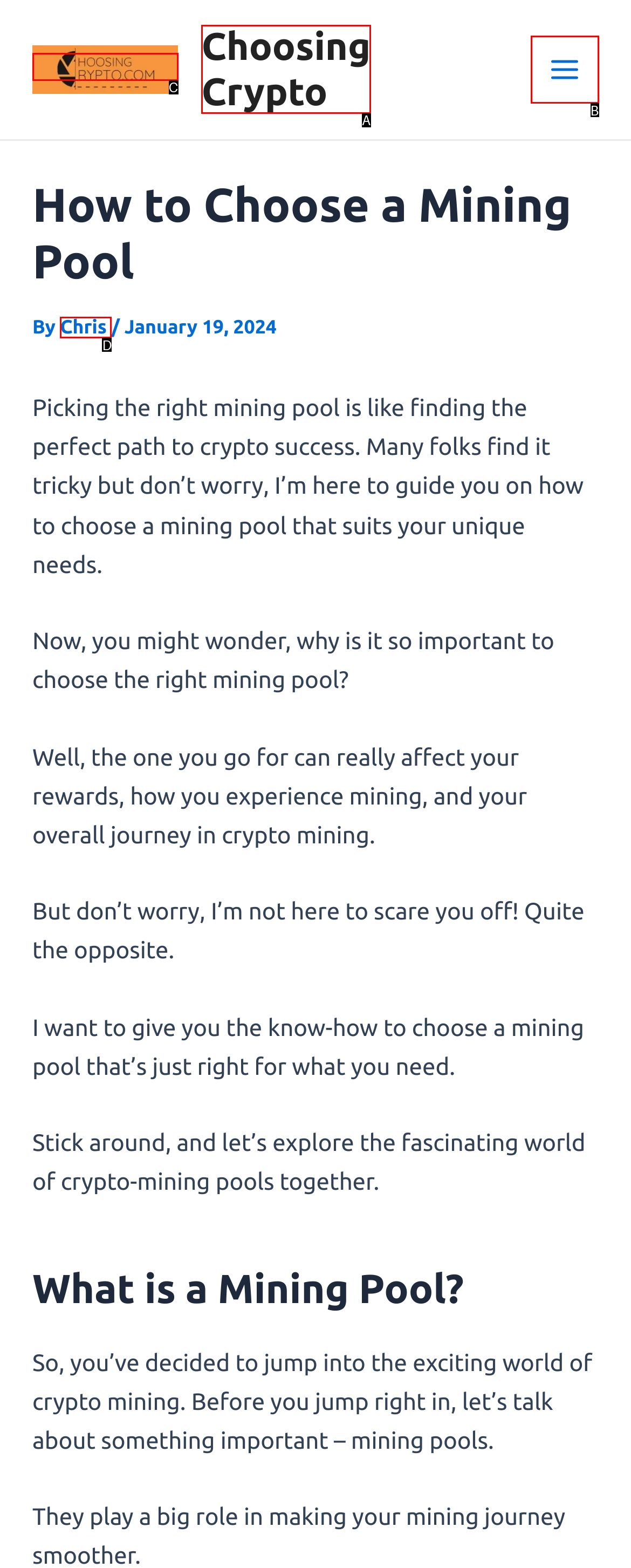Choose the letter that best represents the description: alt="choosingcrypto". Provide the letter as your response.

C